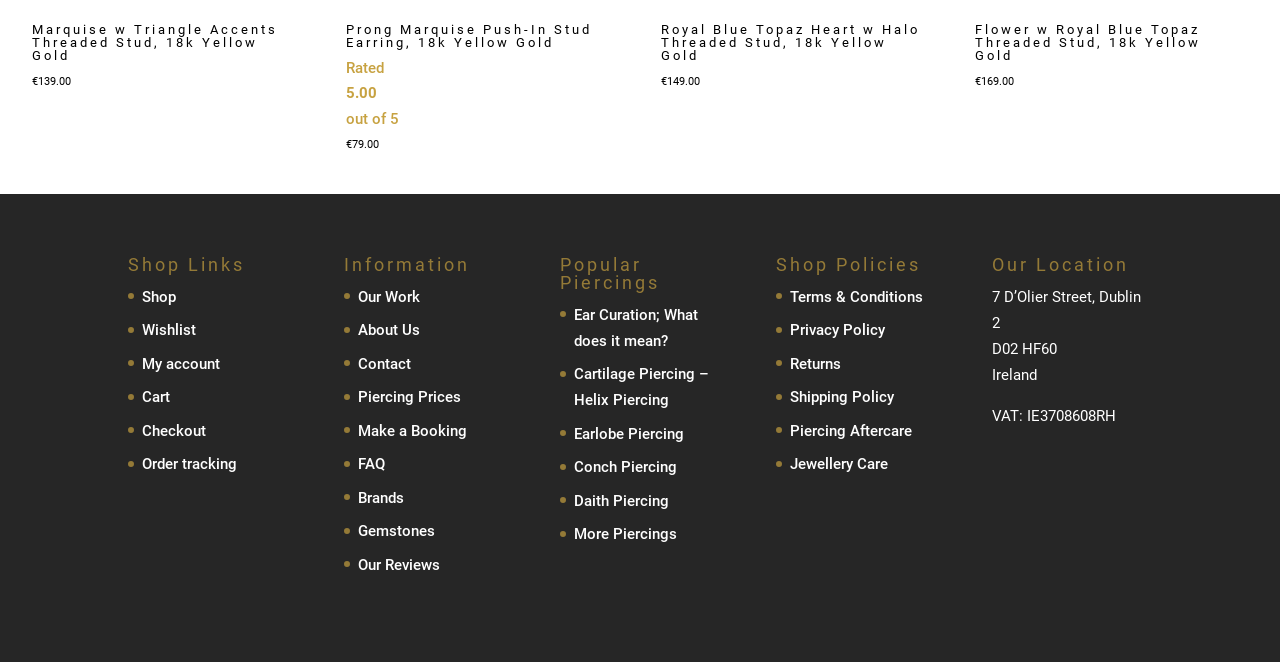Find the bounding box coordinates for the element that must be clicked to complete the instruction: "Search for something". The coordinates should be four float numbers between 0 and 1, indicated as [left, top, right, bottom].

None